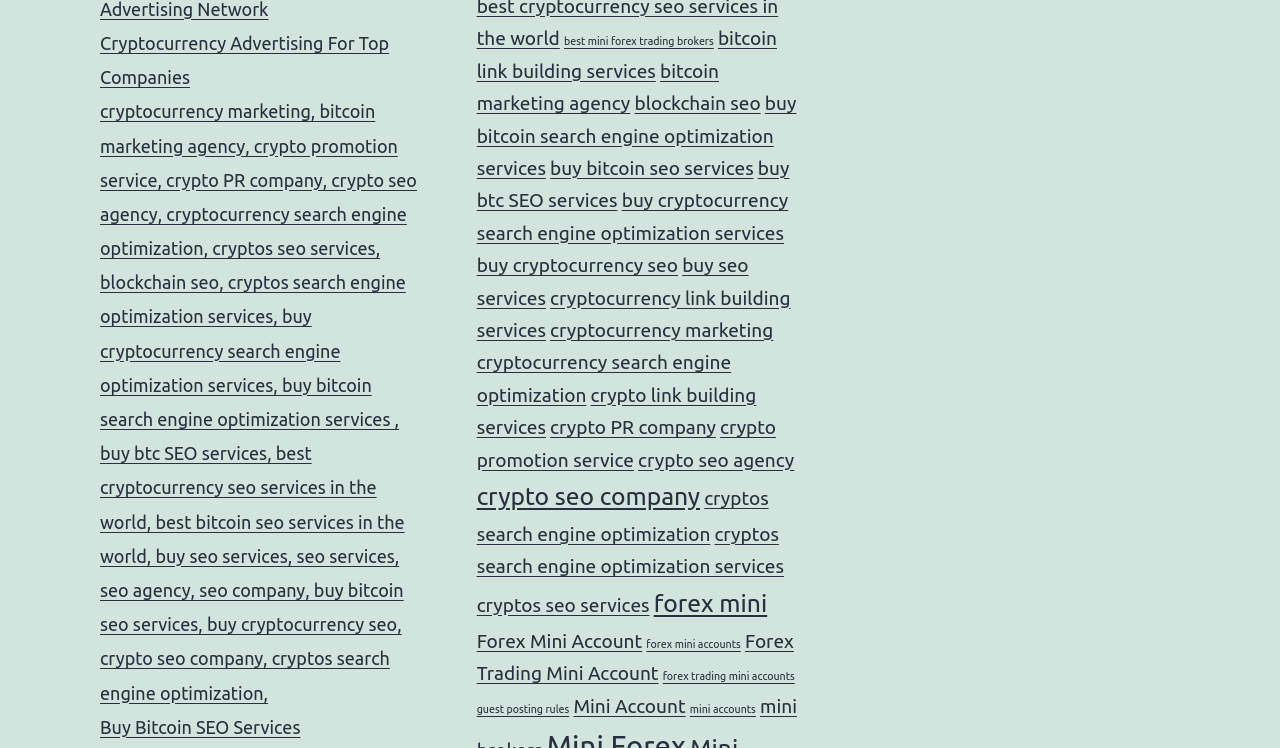Indicate the bounding box coordinates of the element that needs to be clicked to satisfy the following instruction: "Explore best mini forex trading brokers". The coordinates should be four float numbers between 0 and 1, i.e., [left, top, right, bottom].

[0.441, 0.047, 0.558, 0.063]